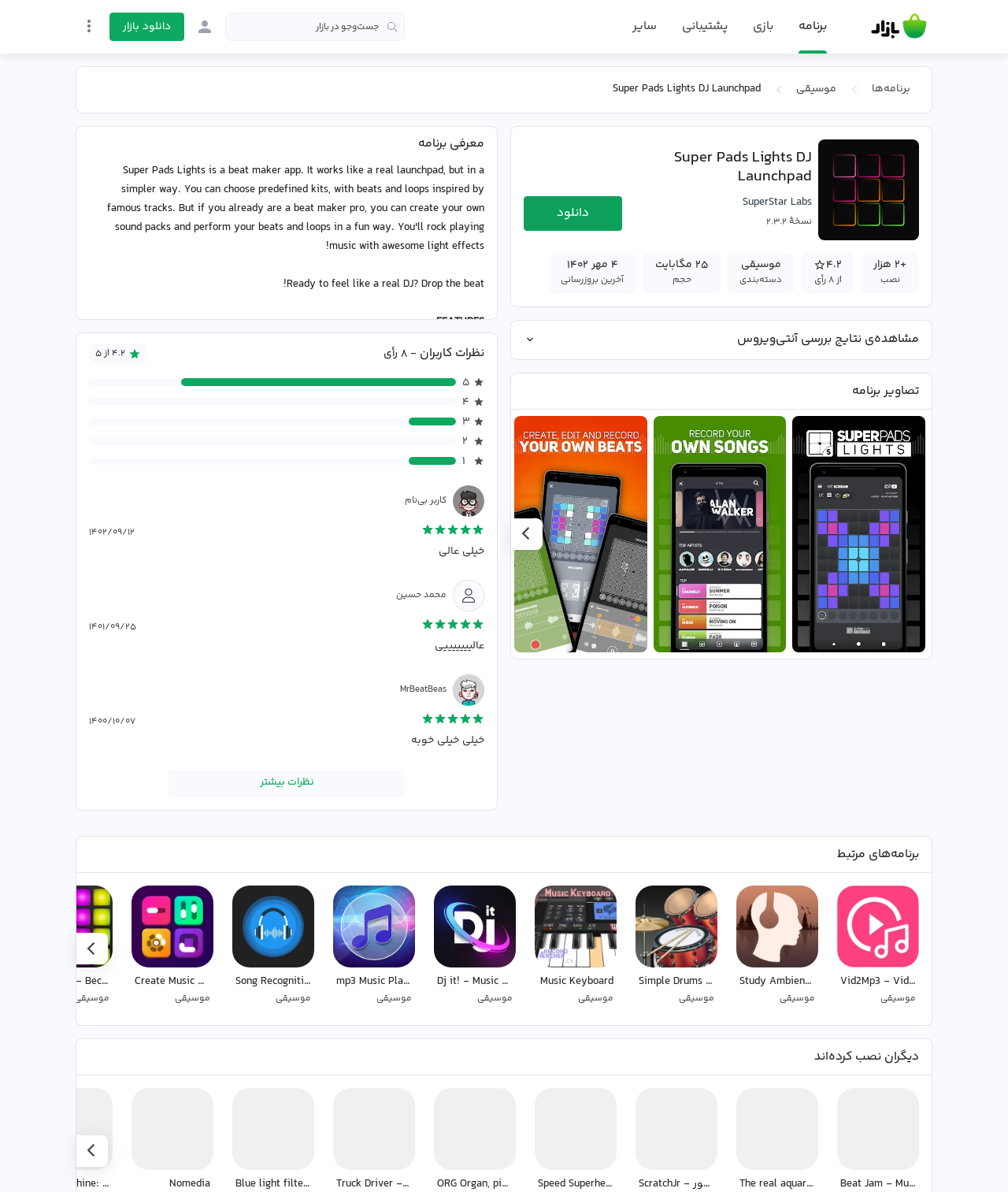Extract the bounding box coordinates of the UI element described: "Song Recognition: Music Finder موسیقی". Provide the coordinates in the format [left, top, right, bottom] with values ranging from 0 to 1.

[0.224, 0.737, 0.318, 0.854]